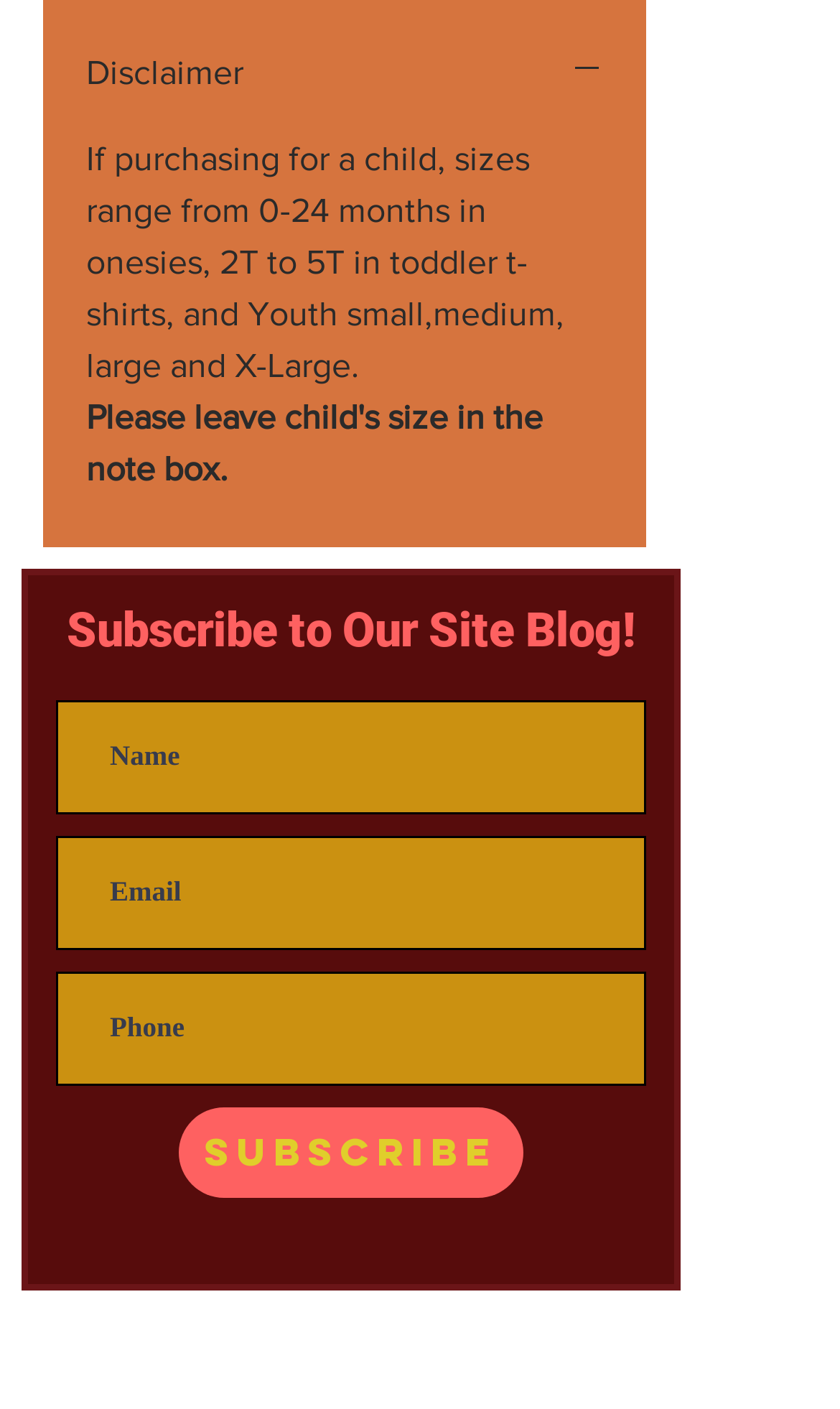Using floating point numbers between 0 and 1, provide the bounding box coordinates in the format (top-left x, top-left y, bottom-right x, bottom-right y). Locate the UI element described here: aria-label="Name" name="name" placeholder="Name"

[0.067, 0.497, 0.769, 0.578]